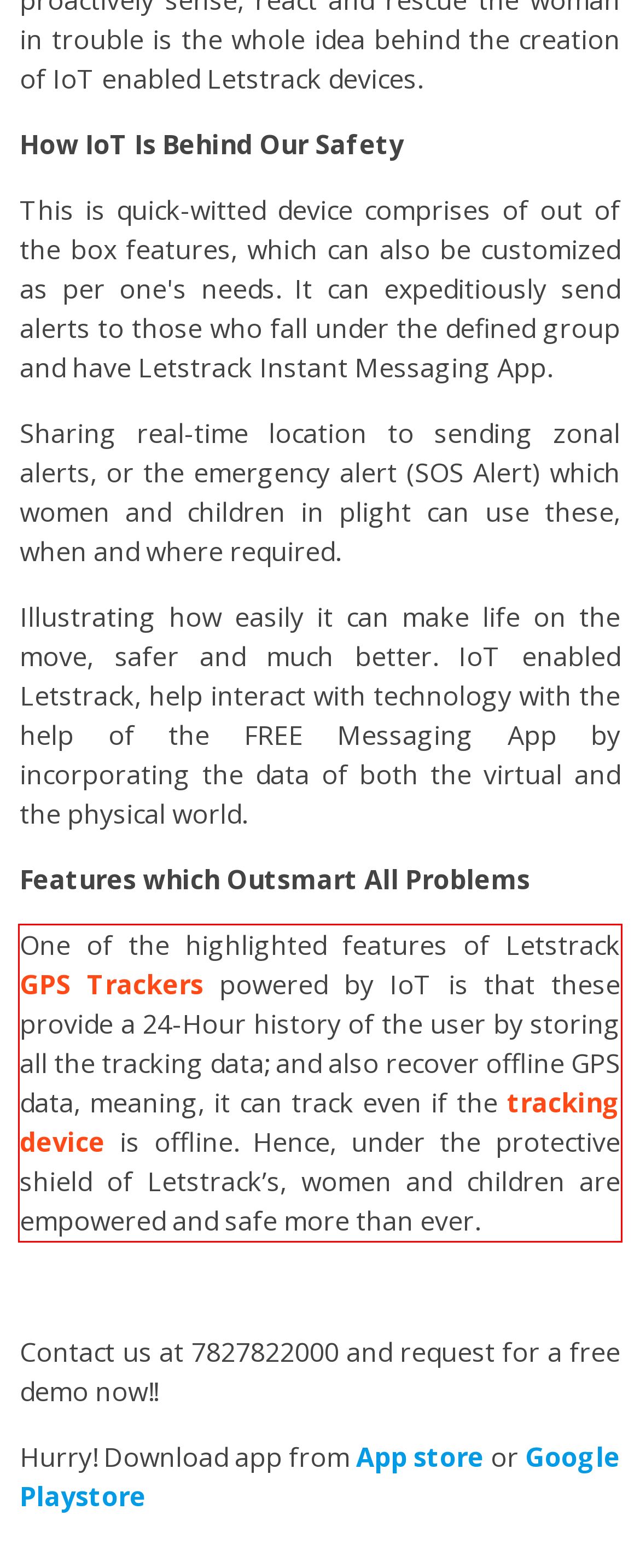Given a screenshot of a webpage with a red bounding box, extract the text content from the UI element inside the red bounding box.

One of the highlighted features of Letstrack GPS Trackers powered by IoT is that these provide a 24-Hour history of the user by storing all the tracking data; and also recover offline GPS data, meaning, it can track even if the tracking device is offline. Hence, under the protective shield of Letstrack’s, women and children are empowered and safe more than ever.